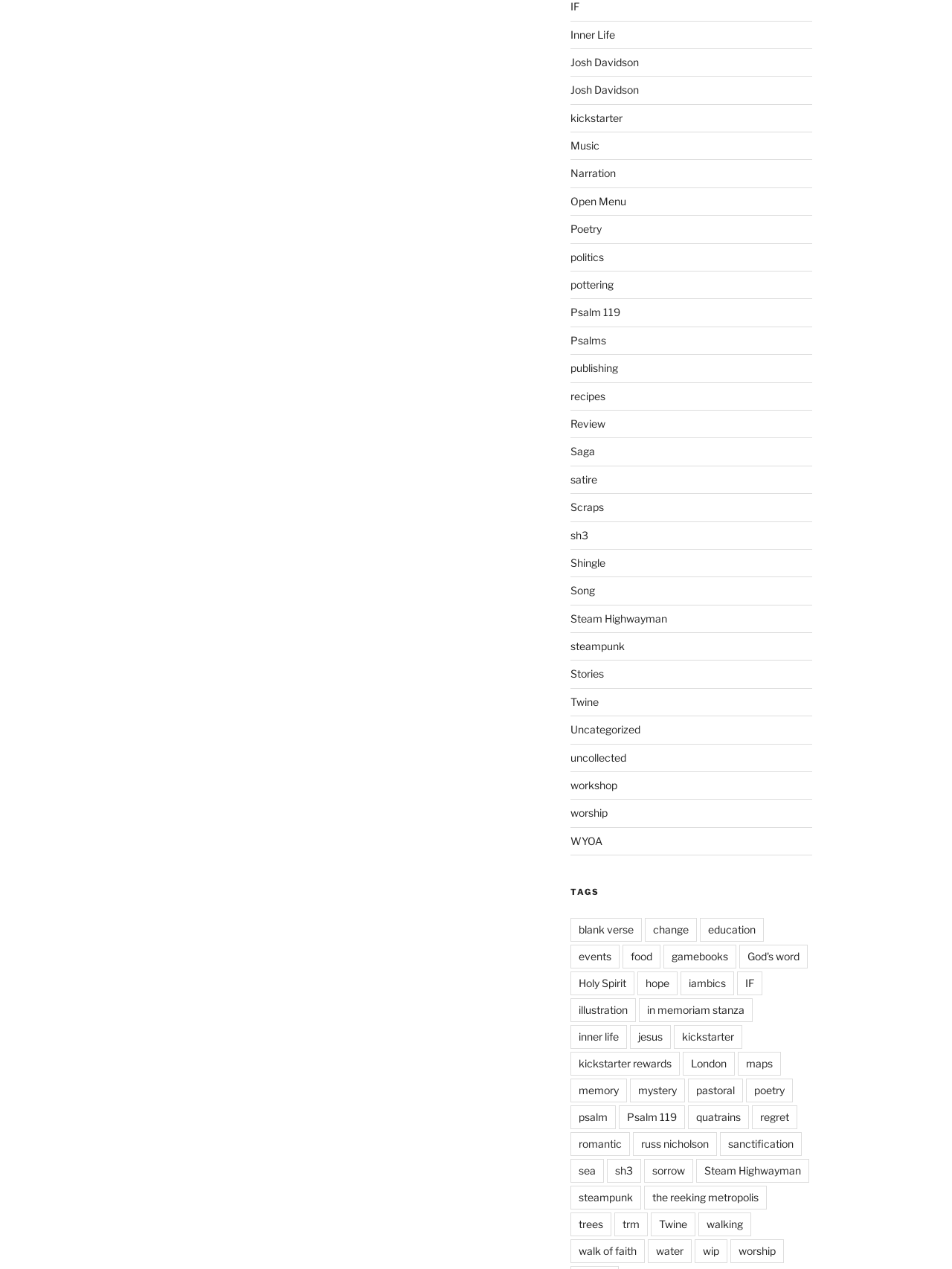Highlight the bounding box coordinates of the element that should be clicked to carry out the following instruction: "Read the 'poetry' link". The coordinates must be given as four float numbers ranging from 0 to 1, i.e., [left, top, right, bottom].

[0.783, 0.85, 0.832, 0.868]